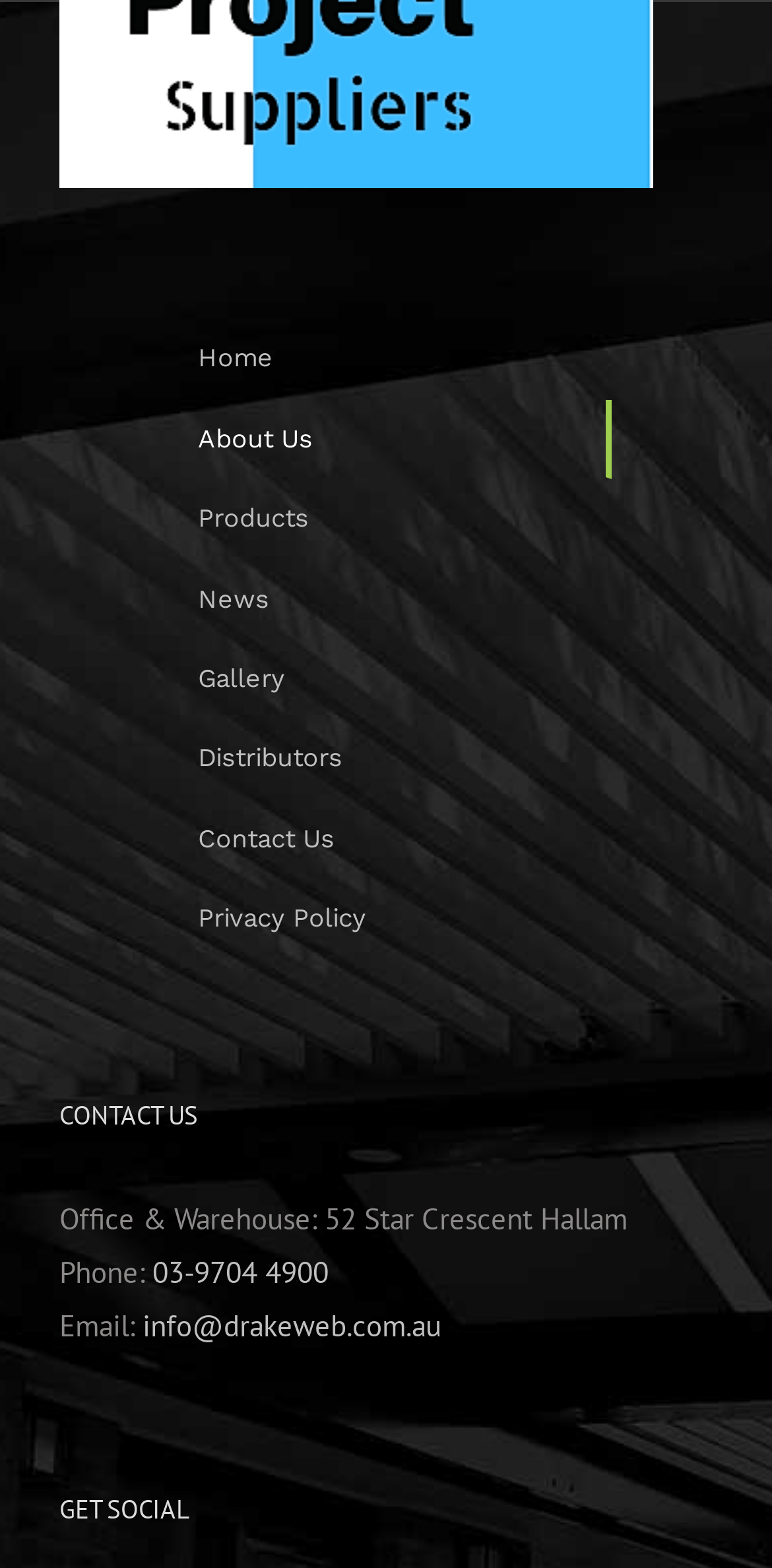What is the last navigation link? From the image, respond with a single word or brief phrase.

Privacy Policy